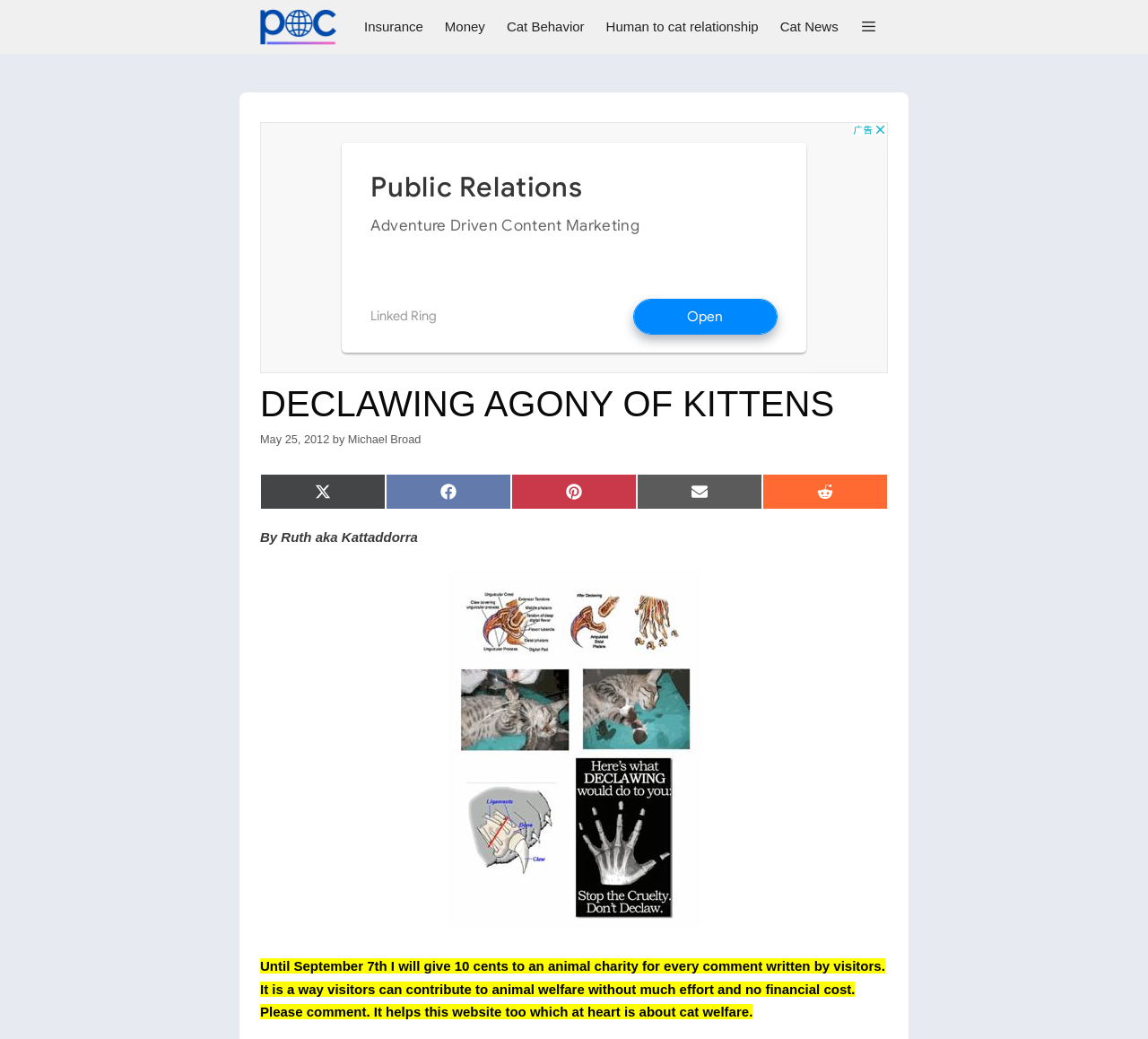Based on the image, provide a detailed and complete answer to the question: 
What social media platforms can the article be shared on?

The social media platforms that the article can be shared on can be determined by looking at the share links below the article content. There are links to share on Twitter, Facebook, Pinterest, Email, and Reddit.